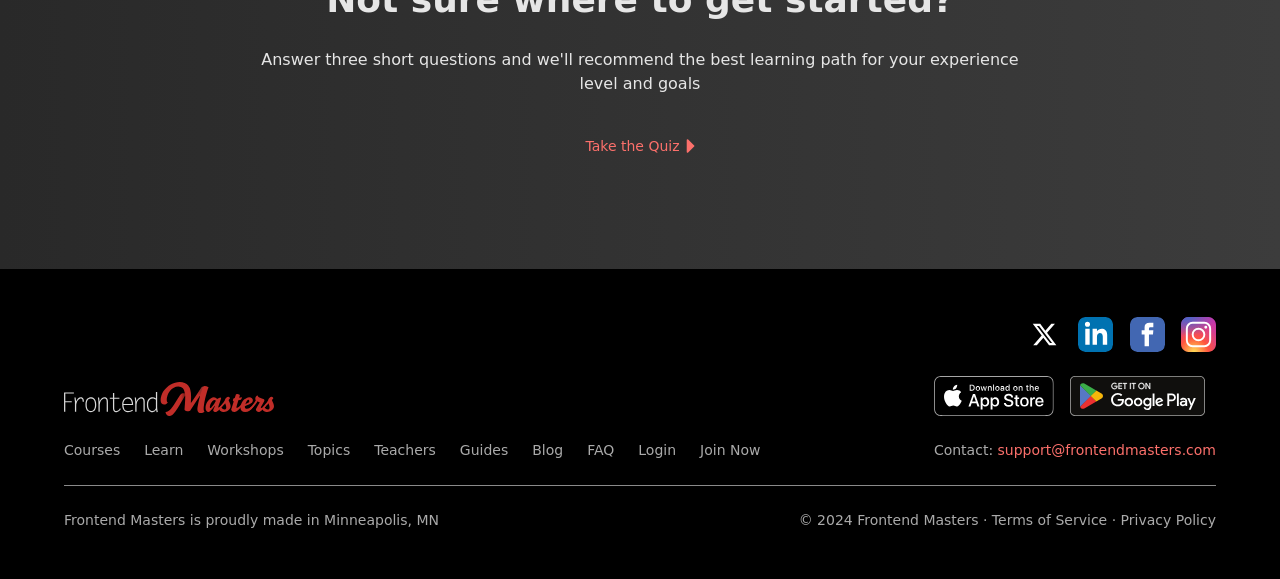Given the description X/Twitter, predict the bounding box coordinates of the UI element. Ensure the coordinates are in the format (top-left x, top-left y, bottom-right x, bottom-right y) and all values are between 0 and 1.

[0.802, 0.547, 0.829, 0.607]